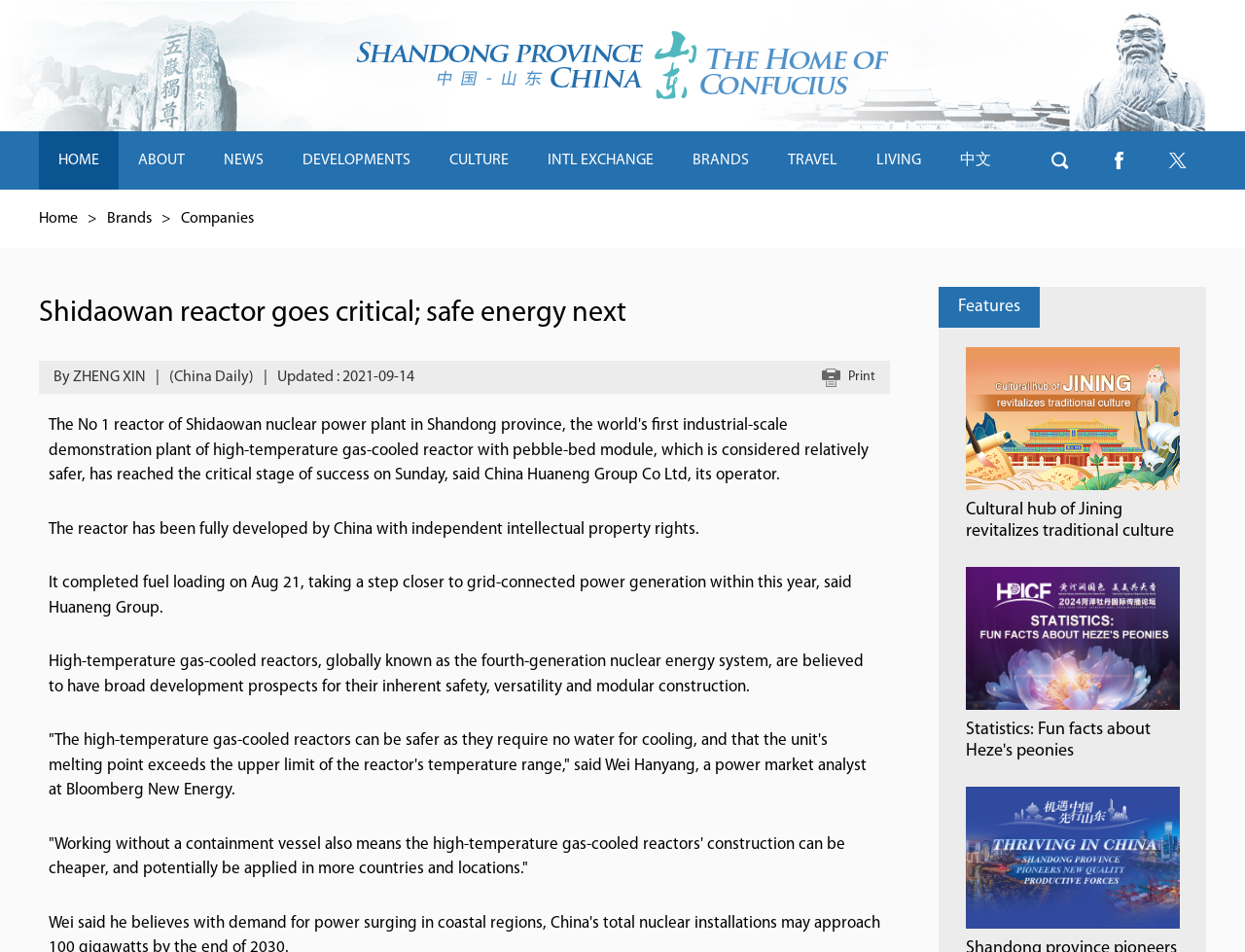Identify the bounding box for the given UI element using the description provided. Coordinates should be in the format (top-left x, top-left y, bottom-right x, bottom-right y) and must be between 0 and 1. Here is the description: INTL EXCHANGE

[0.424, 0.138, 0.541, 0.199]